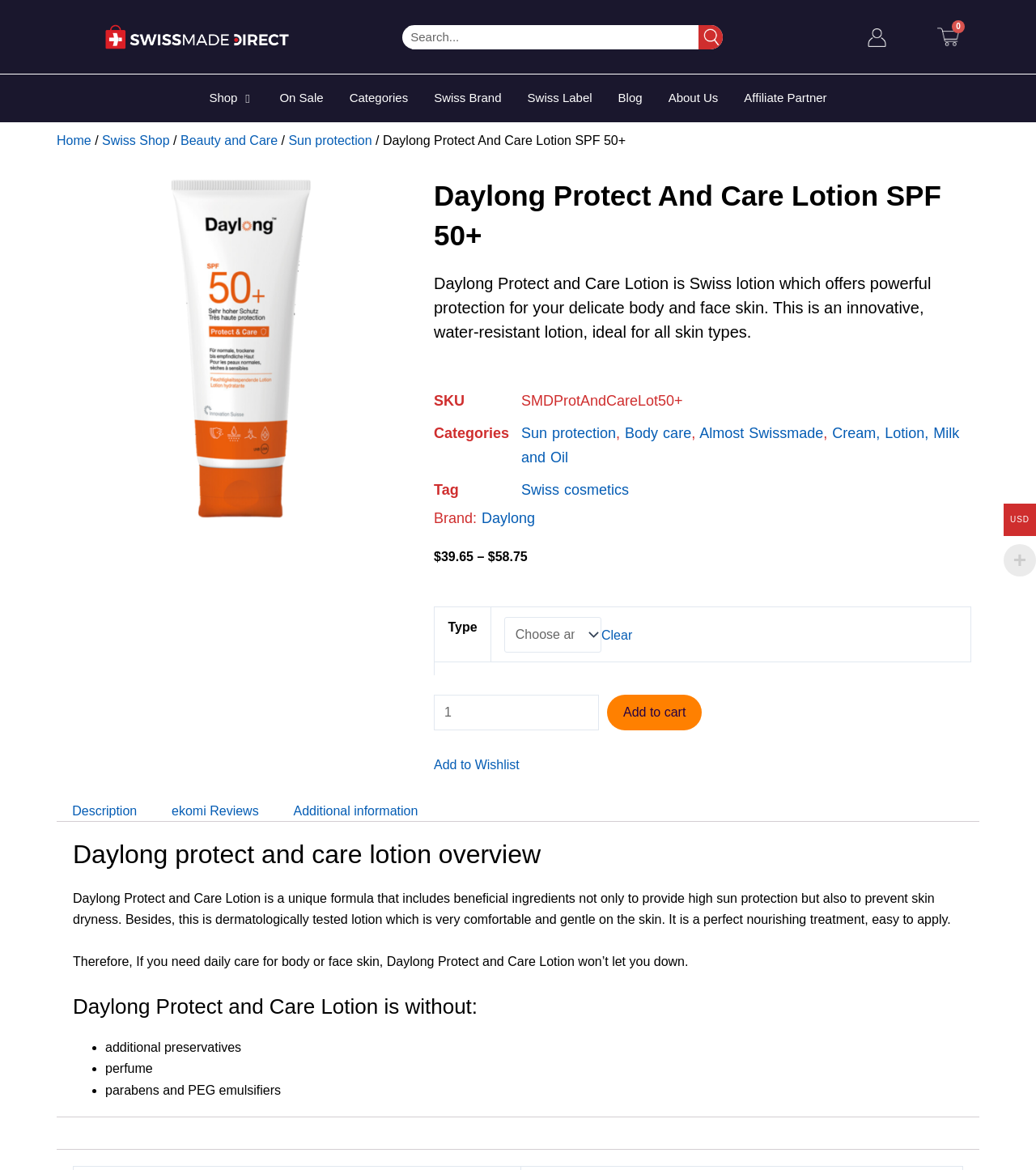Your task is to find and give the main heading text of the webpage.

Daylong Protect And Care Lotion SPF 50+